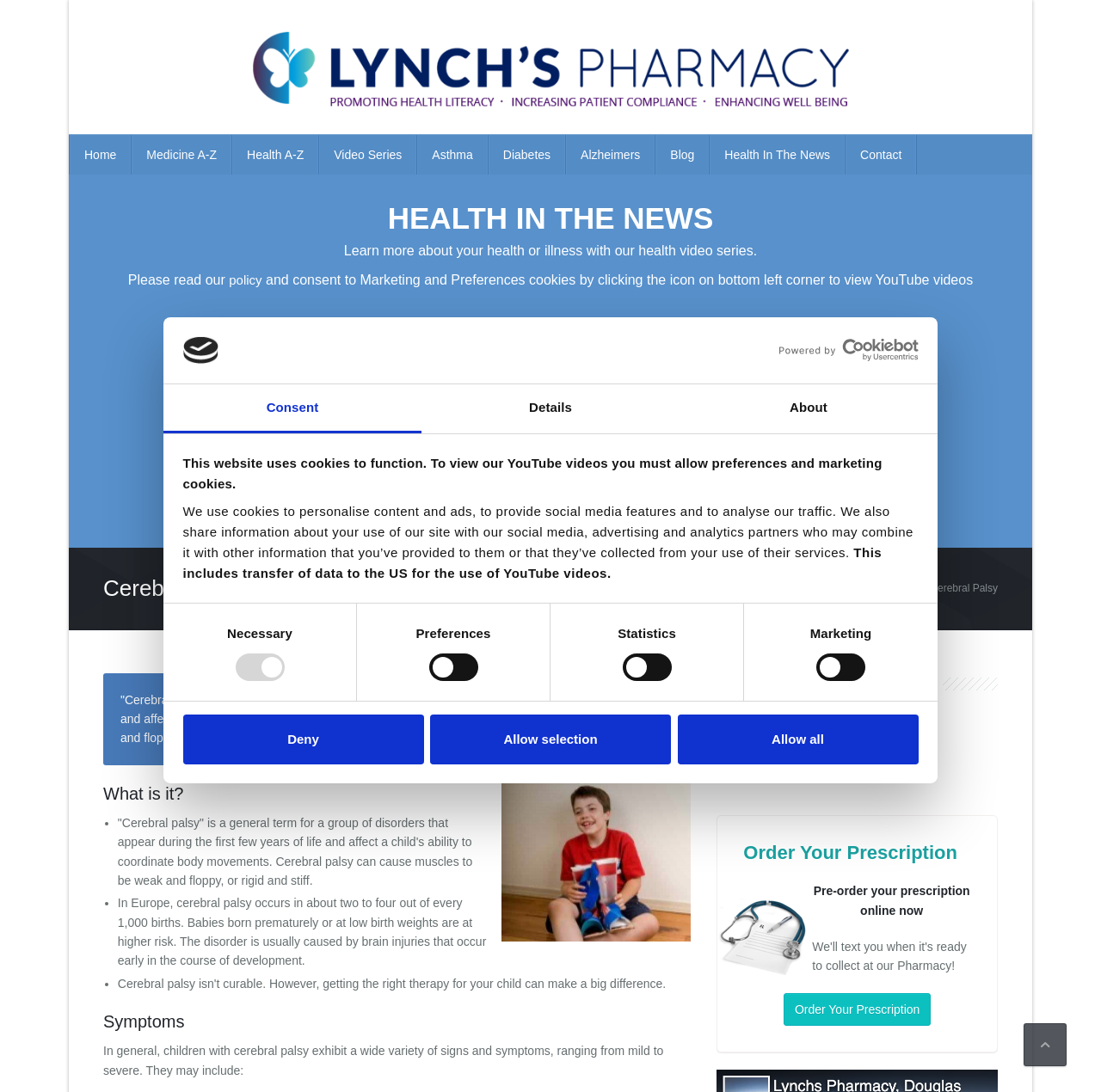Locate the bounding box coordinates of the clickable region to complete the following instruction: "Order Your Prescription."

[0.712, 0.909, 0.846, 0.939]